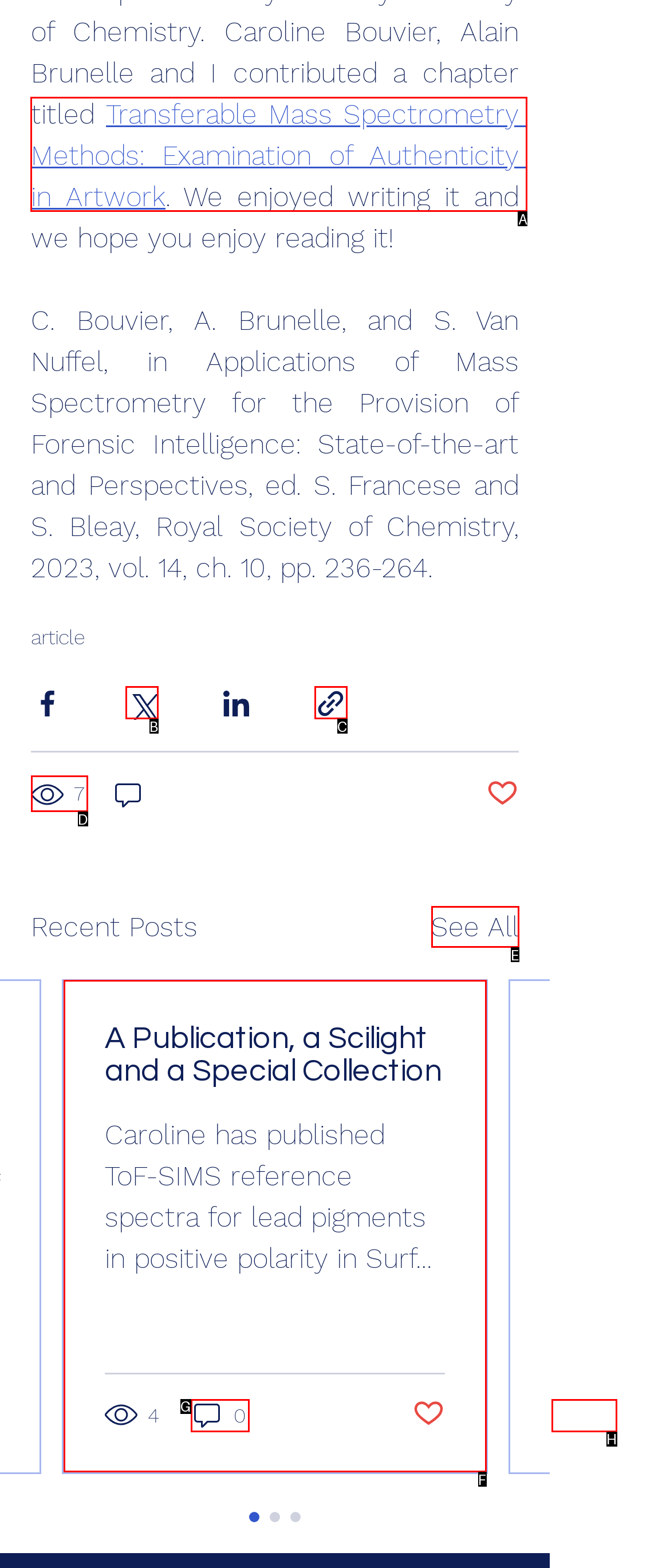Look at the highlighted elements in the screenshot and tell me which letter corresponds to the task: Learn about Rubbish Removal.

None